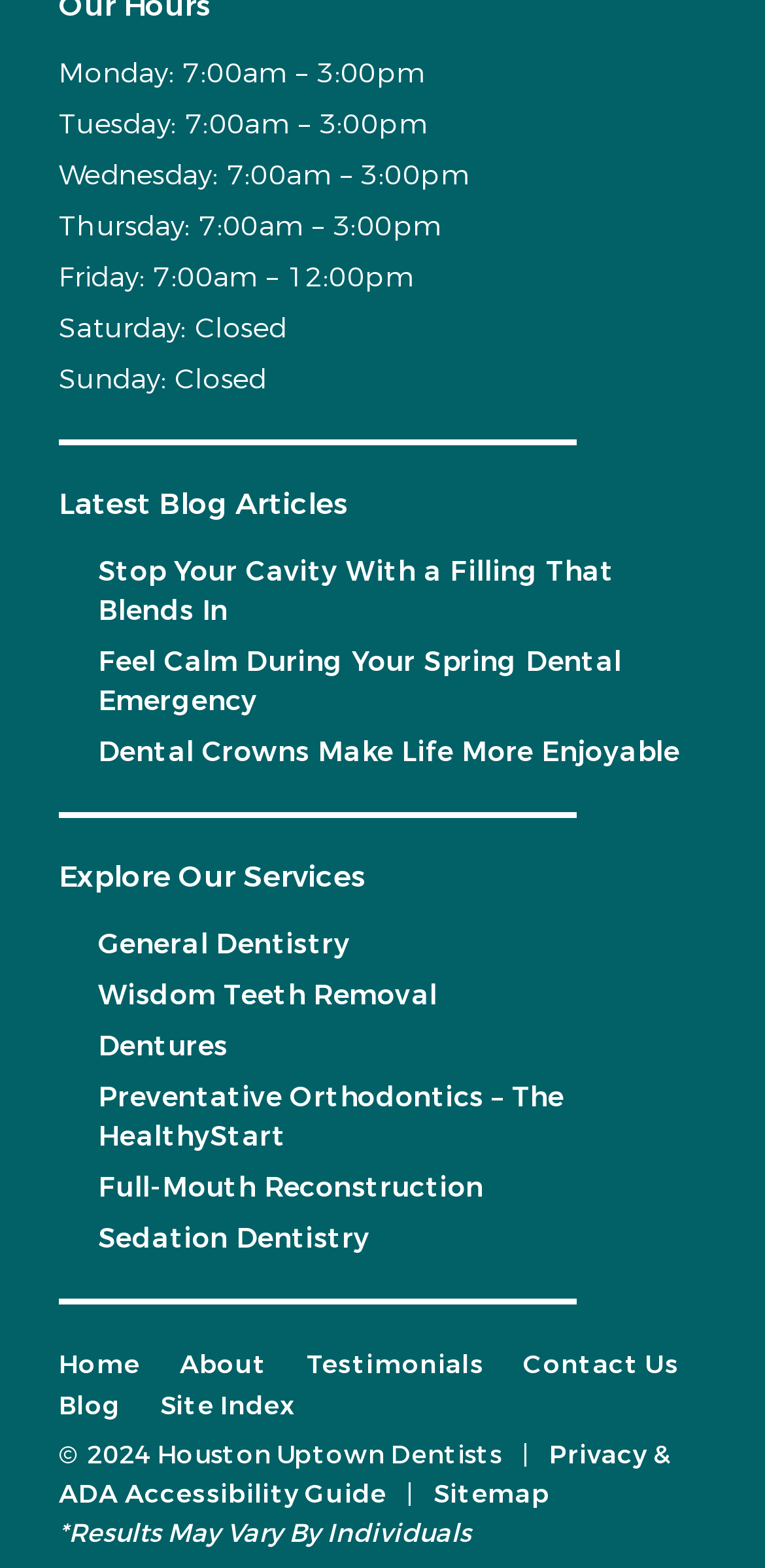Please answer the following question using a single word or phrase: What is the last blog article listed?

Dental Crowns Make Life More Enjoyable